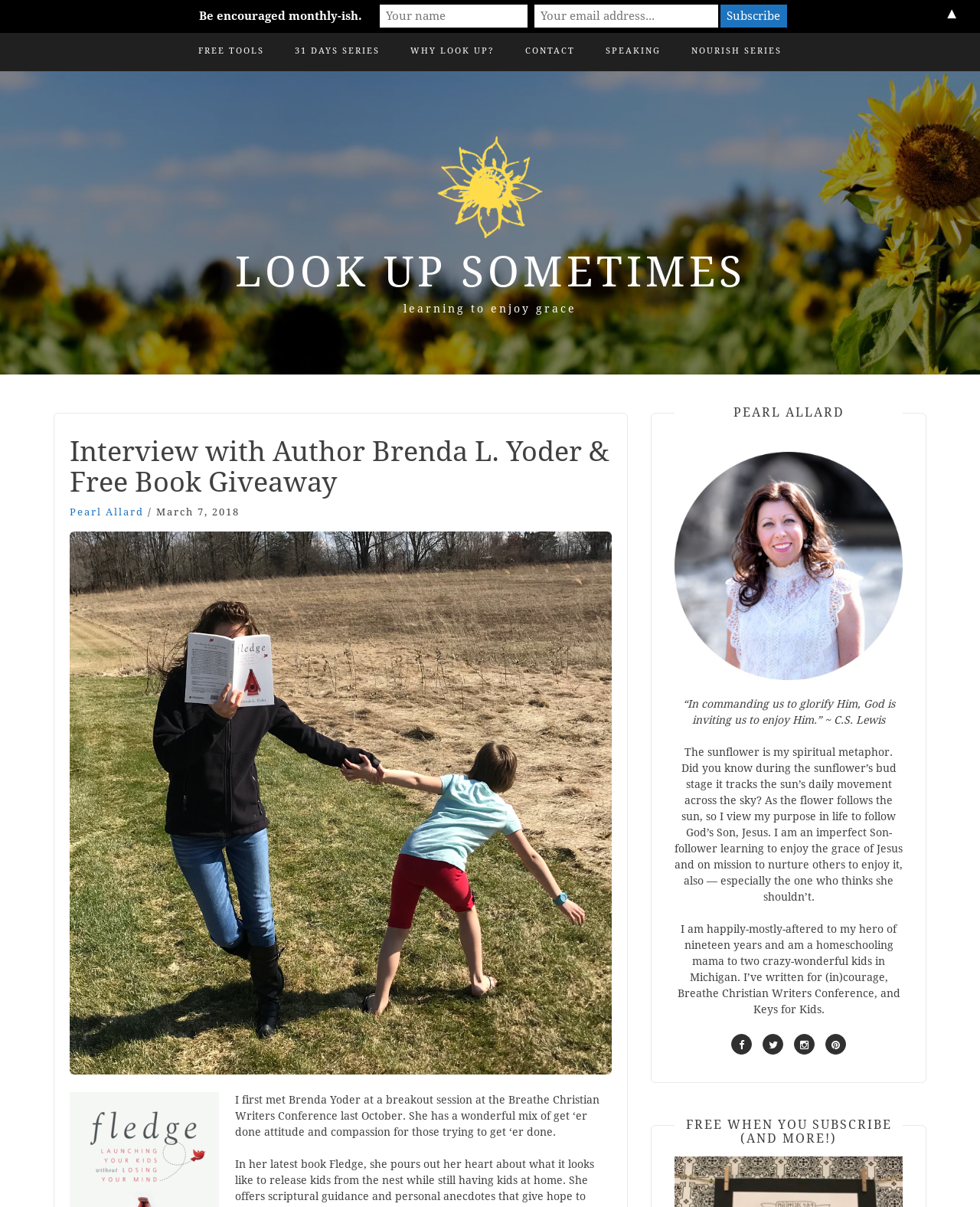Determine the bounding box coordinates for the clickable element required to fulfill the instruction: "Subscribe to the newsletter". Provide the coordinates as four float numbers between 0 and 1, i.e., [left, top, right, bottom].

[0.735, 0.004, 0.803, 0.023]